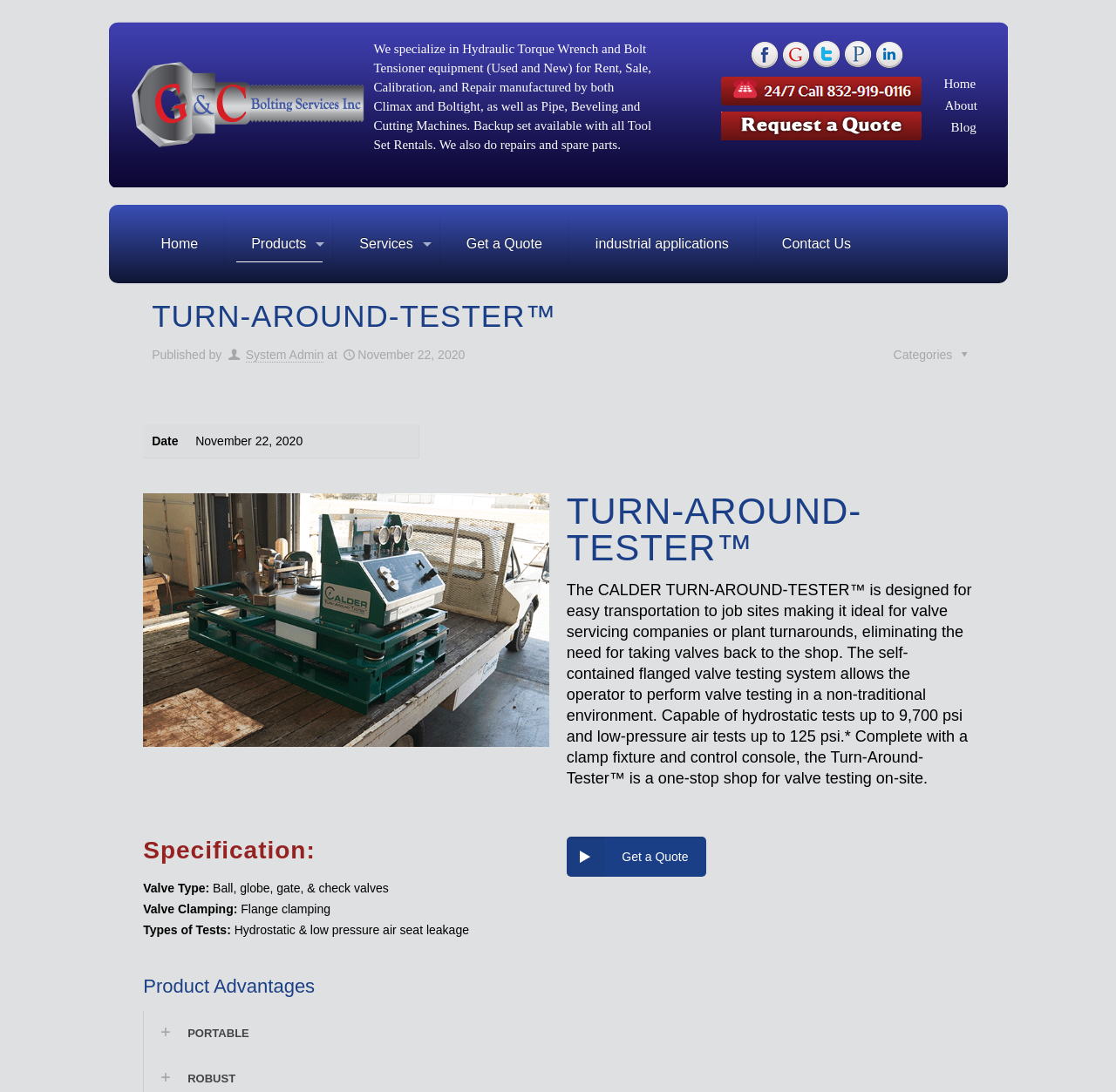What is the maximum pressure for hydrostatic tests?
Using the image, respond with a single word or phrase.

9,700 psi